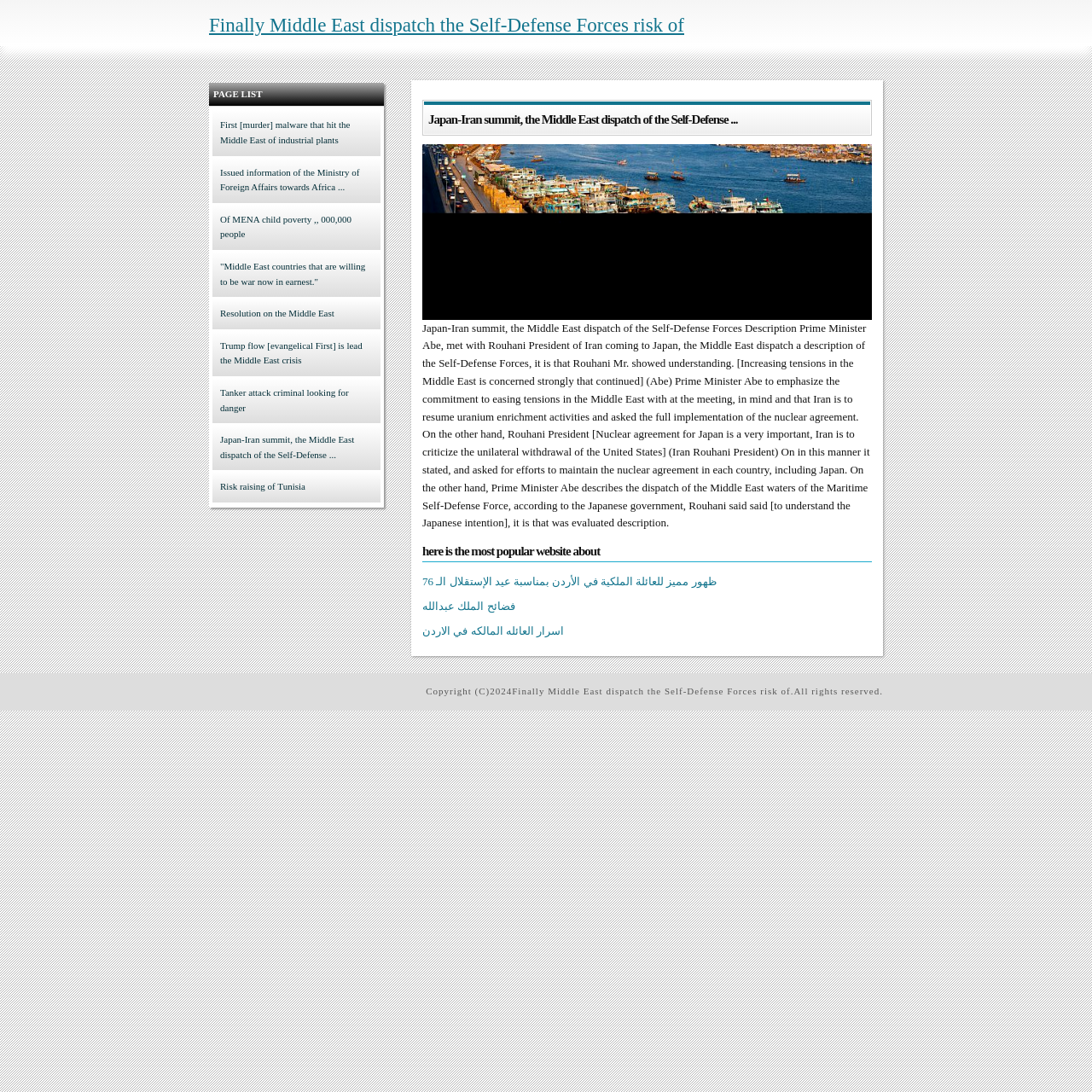Identify the coordinates of the bounding box for the element that must be clicked to accomplish the instruction: "Learn about the child poverty in MENA".

[0.195, 0.187, 0.349, 0.229]